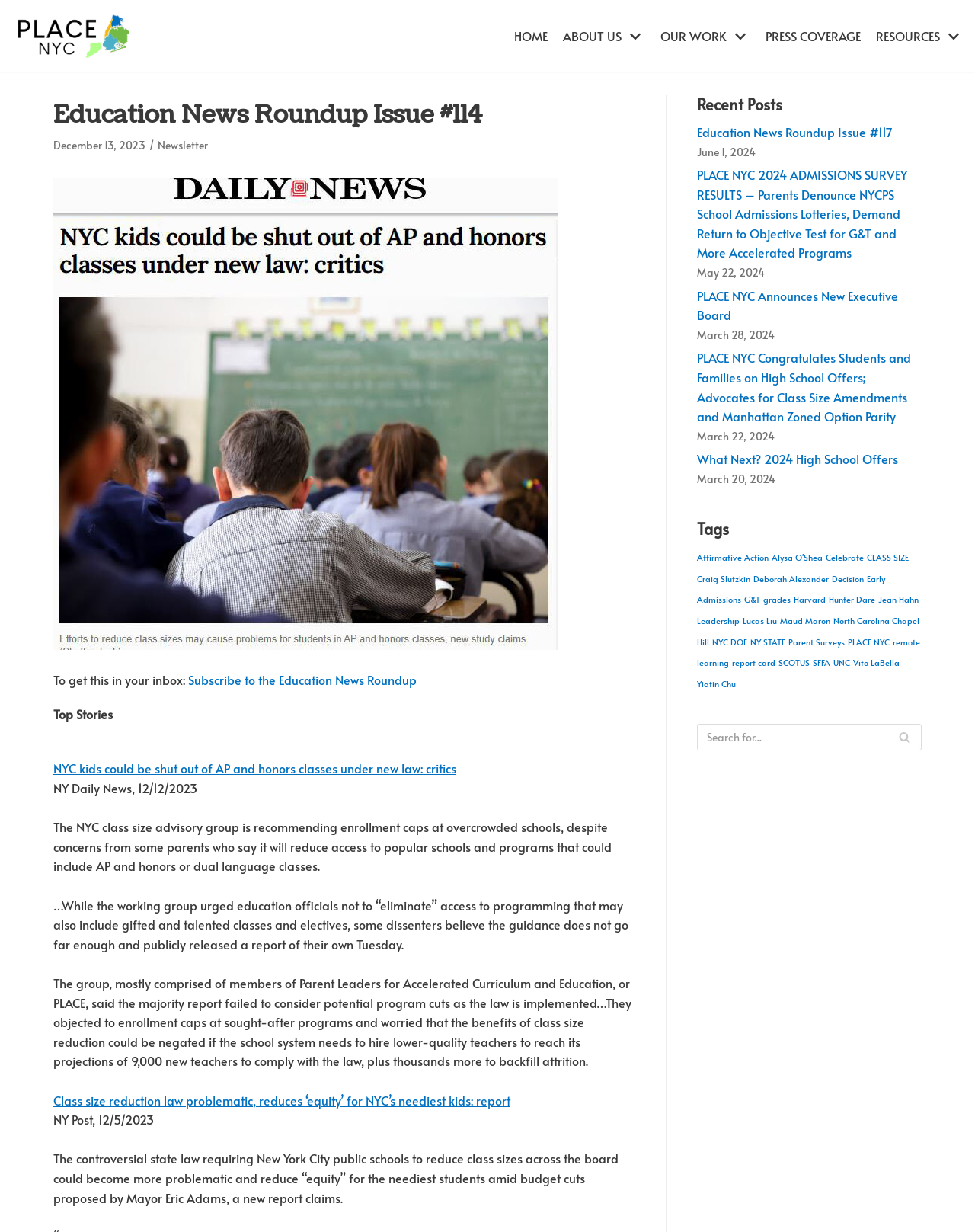Determine the bounding box coordinates for the area you should click to complete the following instruction: "Subscribe to the Education News Roundup".

[0.193, 0.545, 0.427, 0.558]